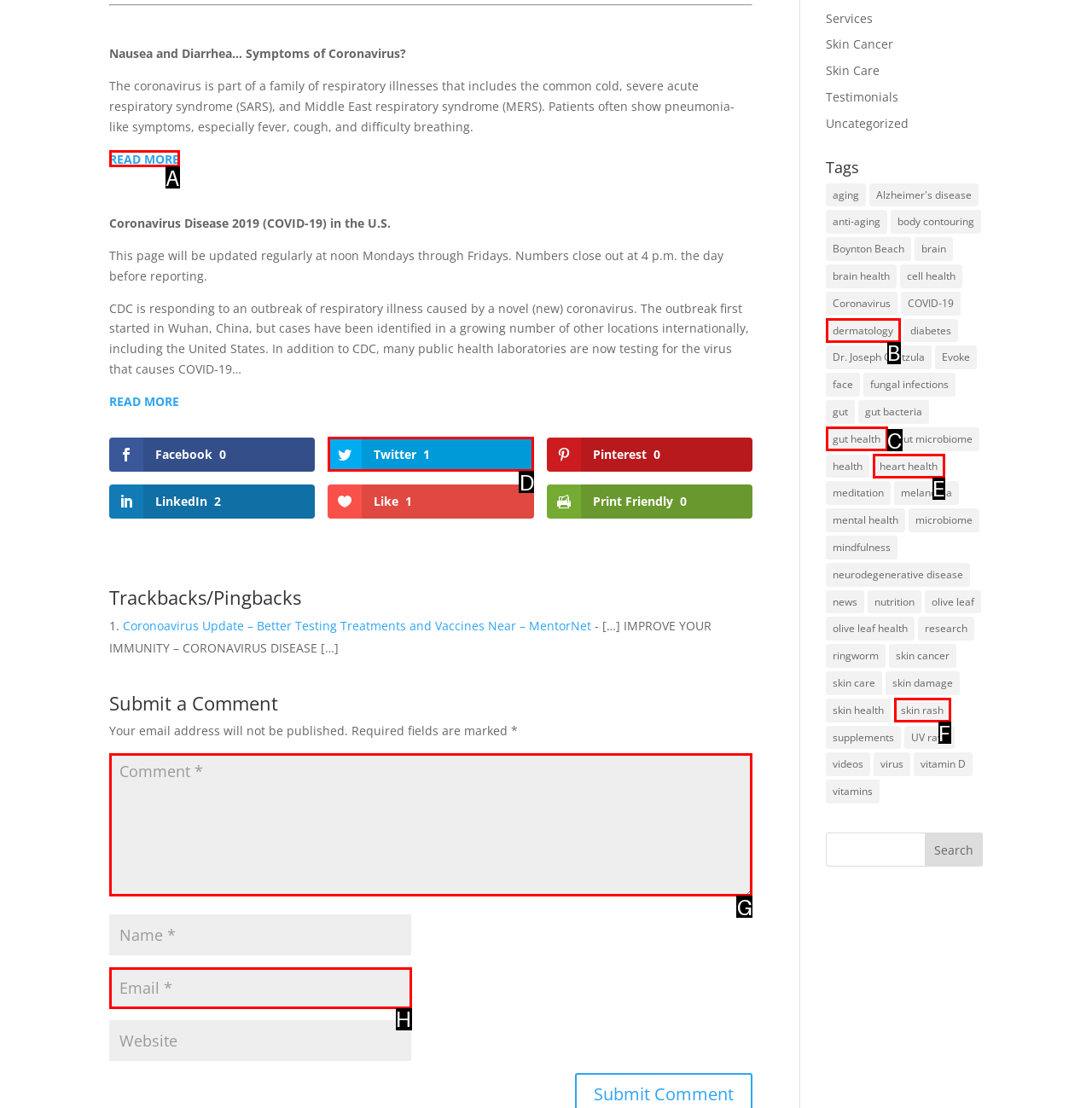What option should I click on to execute the task: Enter a comment in the text box? Give the letter from the available choices.

G